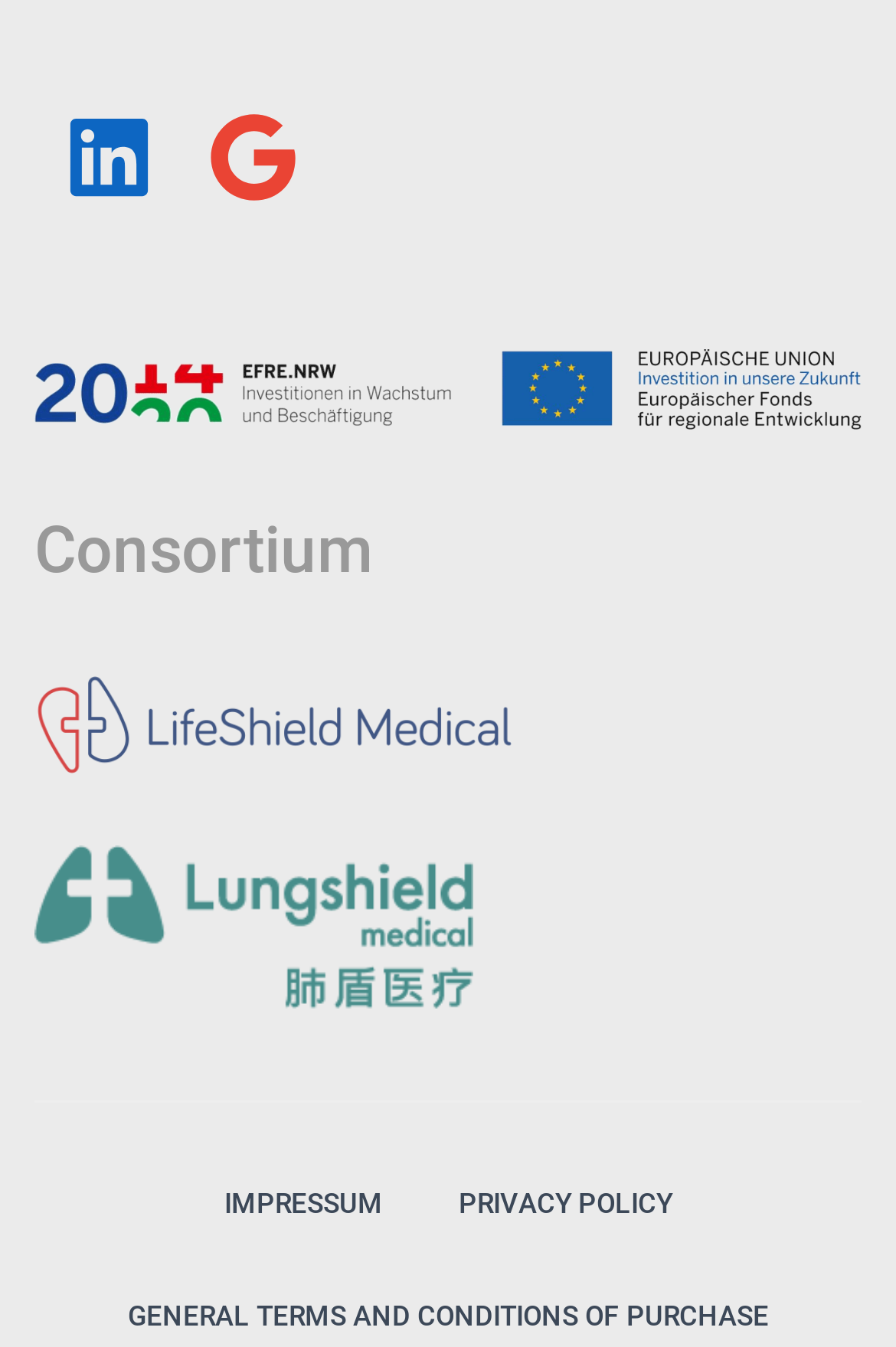What is the text of the second link in the last row?
Answer the question with a single word or phrase, referring to the image.

PRIVACY POLICY